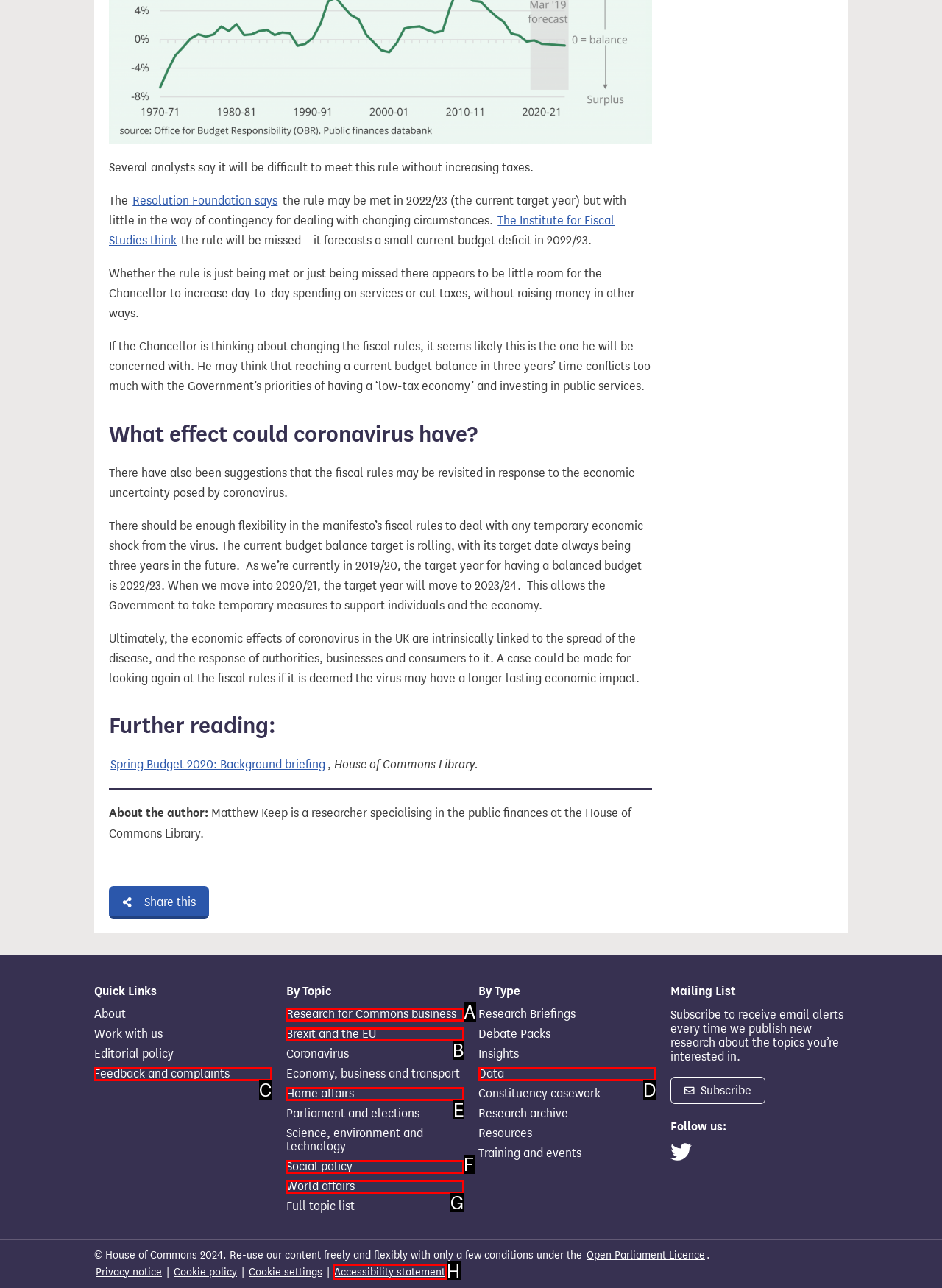Find the option that best fits the description: Feedback and complaints. Answer with the letter of the option.

C